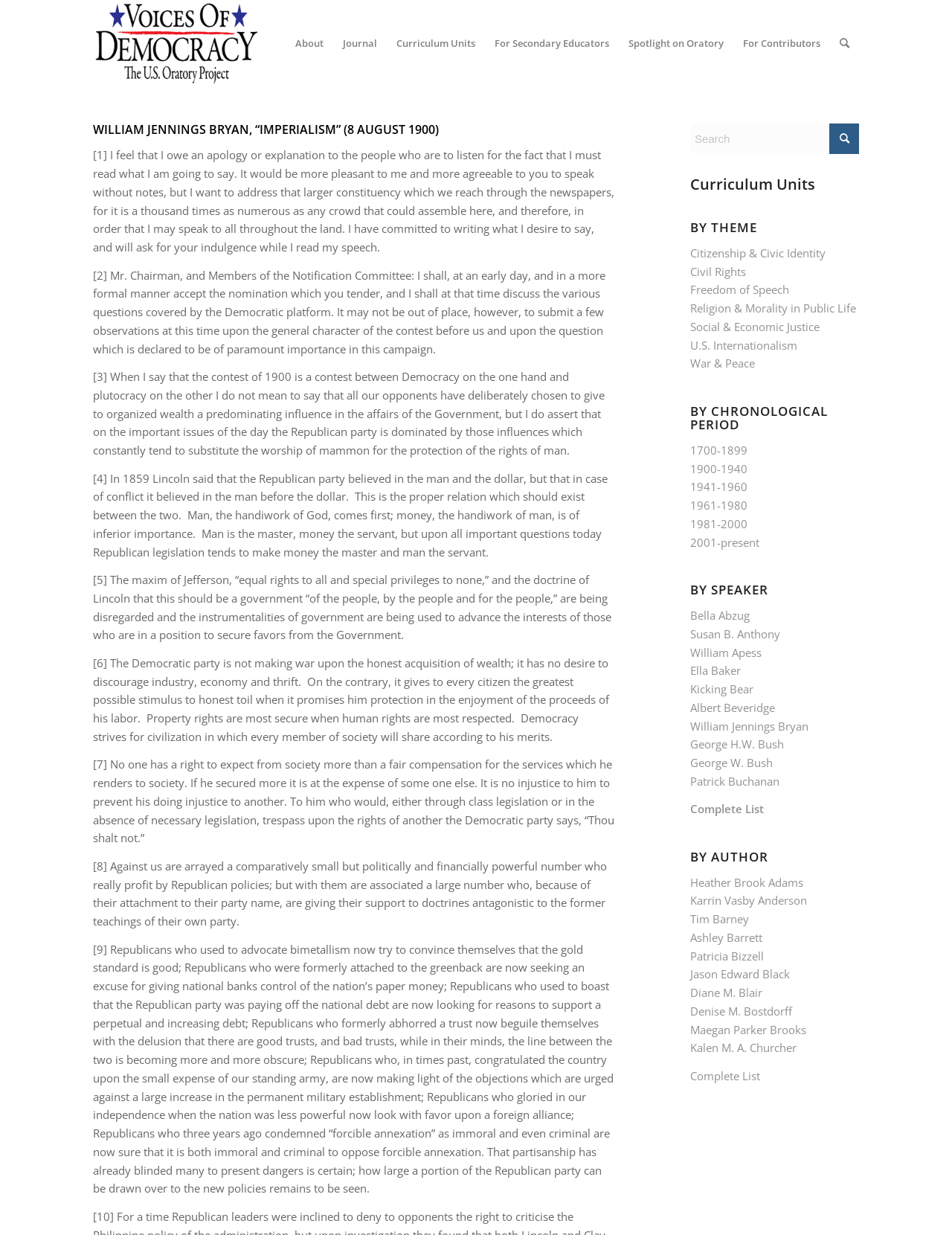How many menu items are there?
Please answer the question with as much detail as possible using the screenshot.

I counted the number of menu items by looking at the menu items listed horizontally across the top of the webpage, which are 'About', 'Journal', 'Curriculum Units', 'For Secondary Educators', 'Spotlight on Oratory', 'For Contributors', and 'Search'.